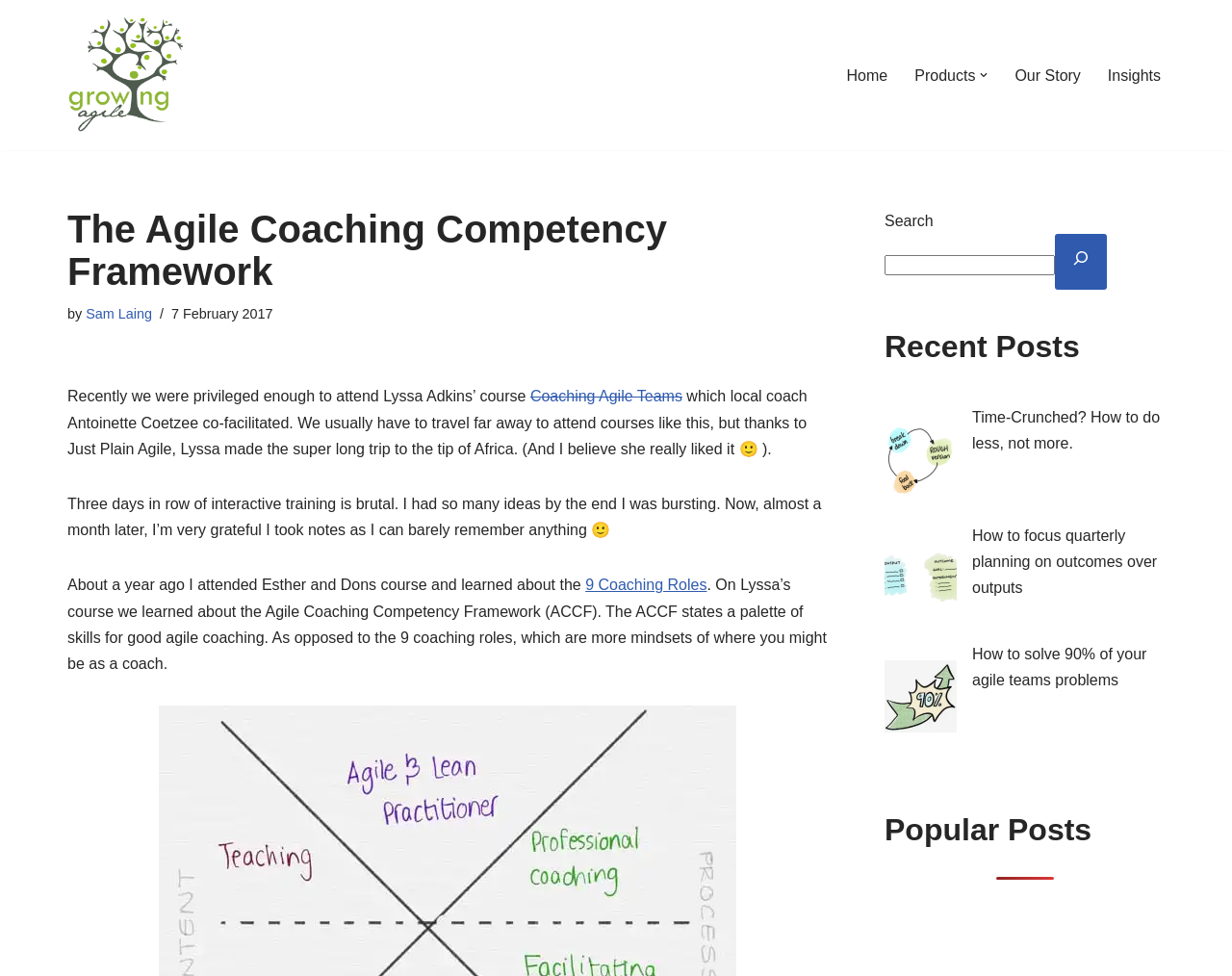Respond to the following question using a concise word or phrase: 
What is the name of the course mentioned in the webpage?

Coaching Agile Teams